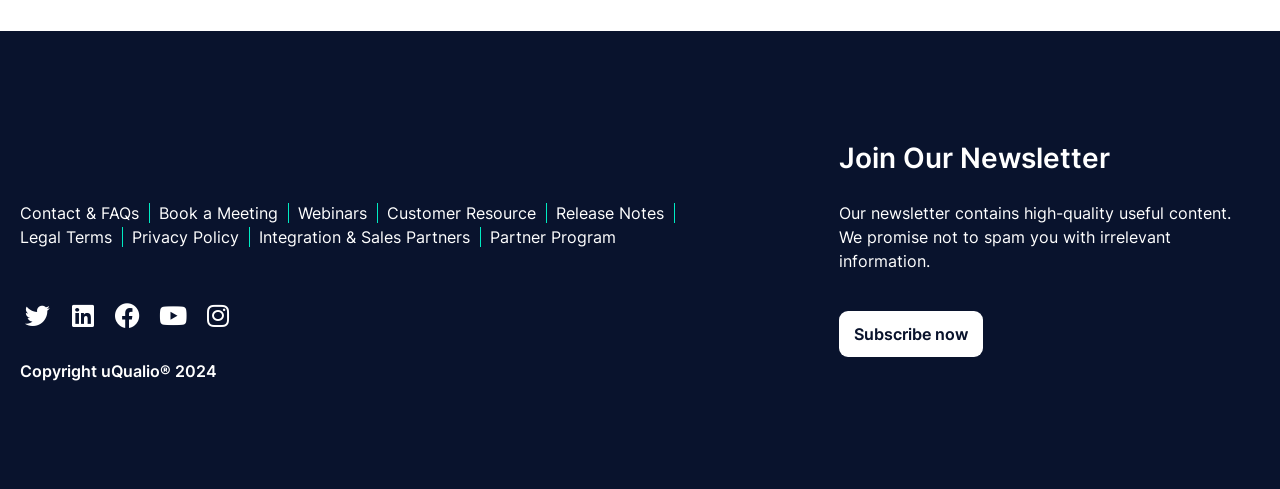Determine the bounding box coordinates for the region that must be clicked to execute the following instruction: "Subscribe to the newsletter".

[0.655, 0.636, 0.768, 0.73]